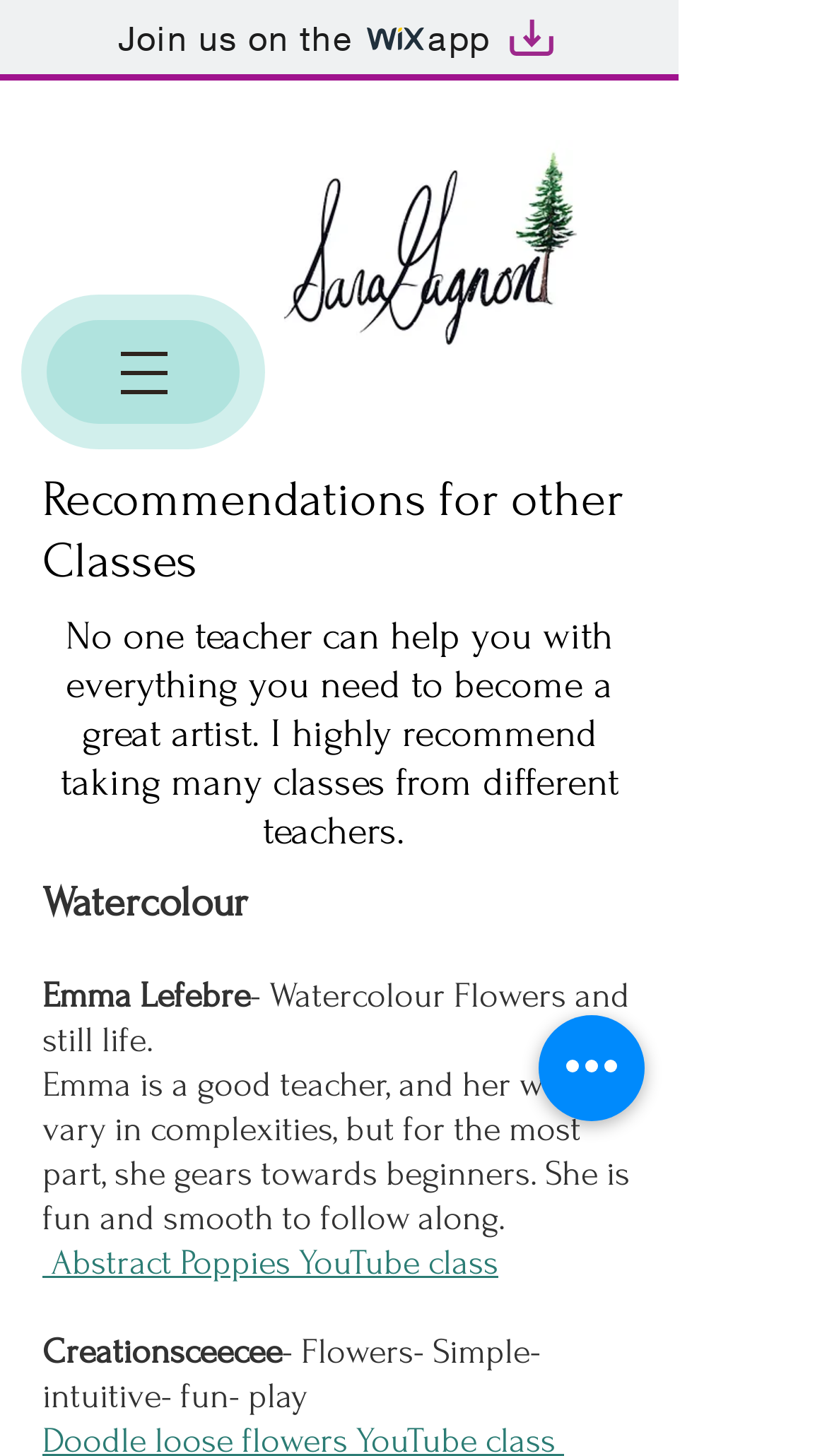How many buttons are present on the webpage?
Look at the image and answer the question with a single word or phrase.

2